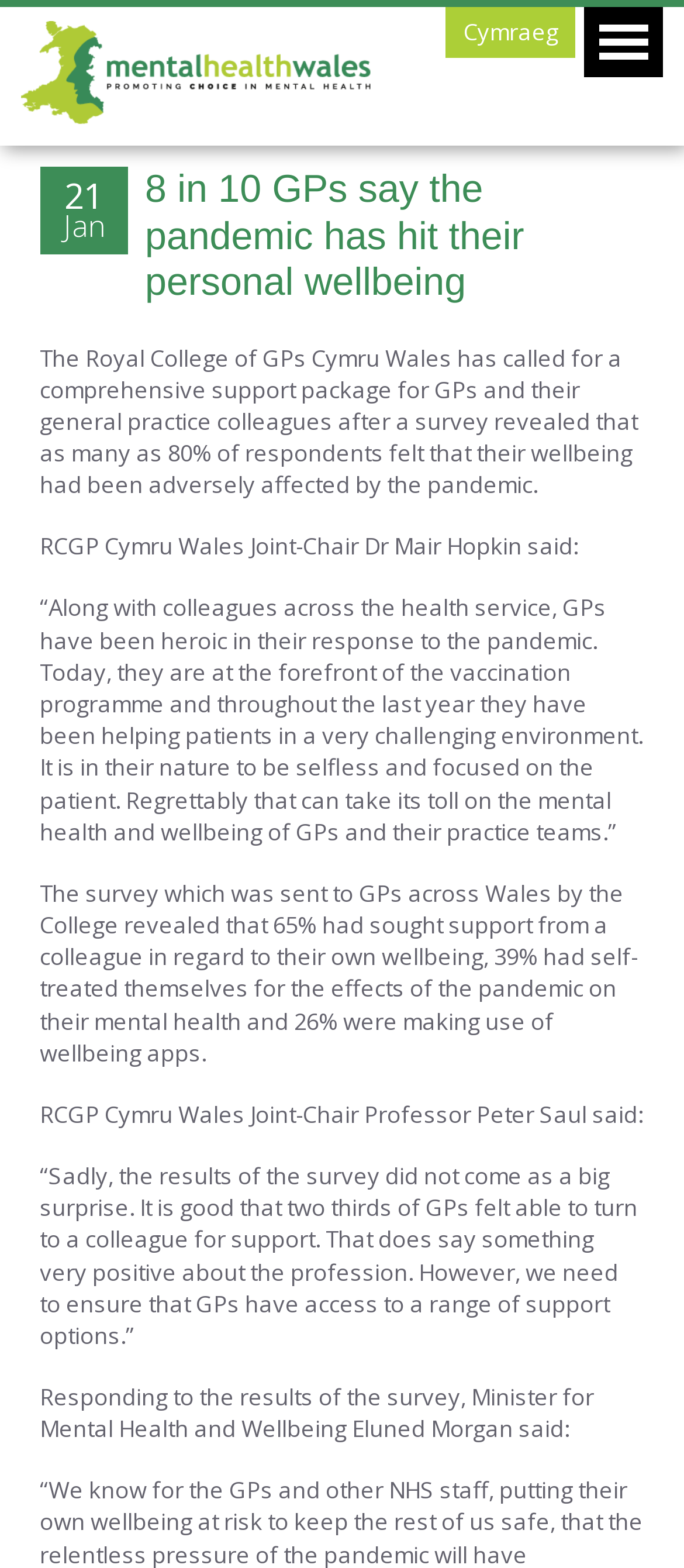Please specify the bounding box coordinates in the format (top-left x, top-left y, bottom-right x, bottom-right y), with values ranging from 0 to 1. Identify the bounding box for the UI component described as follows: Cymraeg

[0.652, 0.004, 0.842, 0.037]